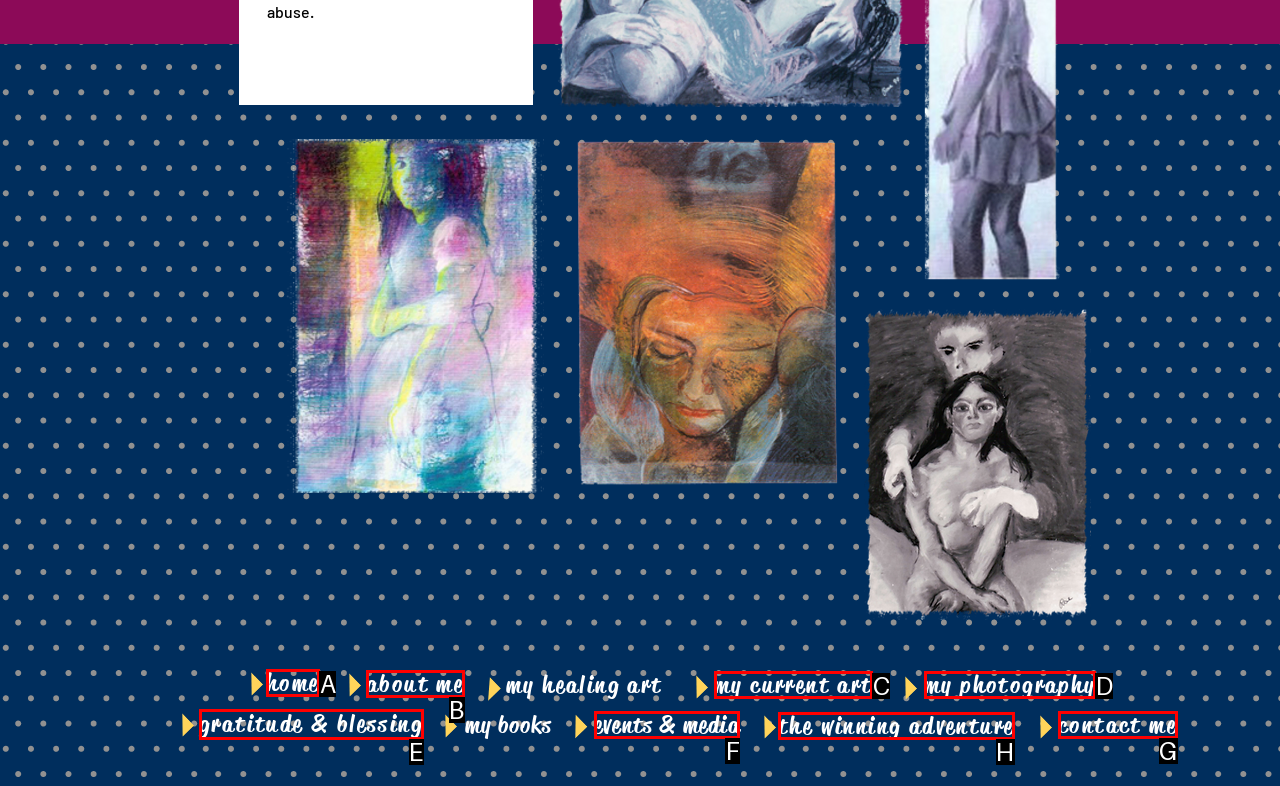Which option is described as follows: about me
Answer with the letter of the matching option directly.

B